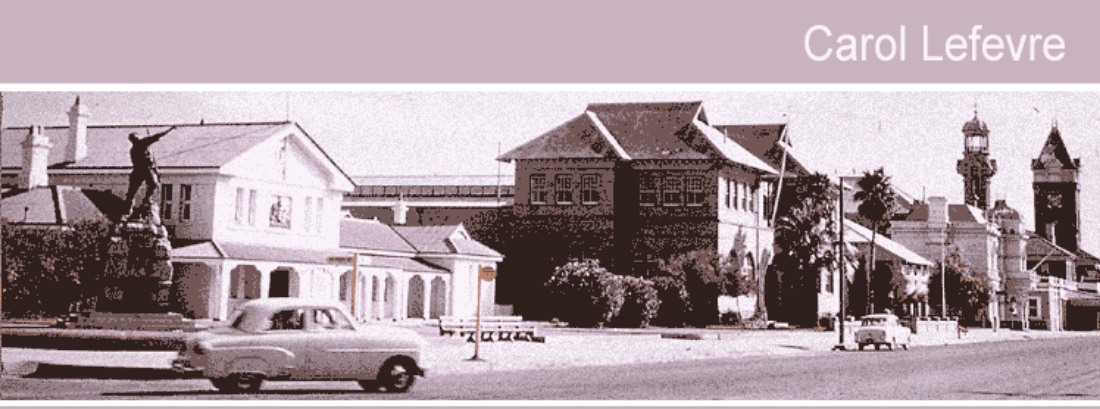Give a one-word or short phrase answer to this question: 
What is the soldier in the monument doing?

Saluting